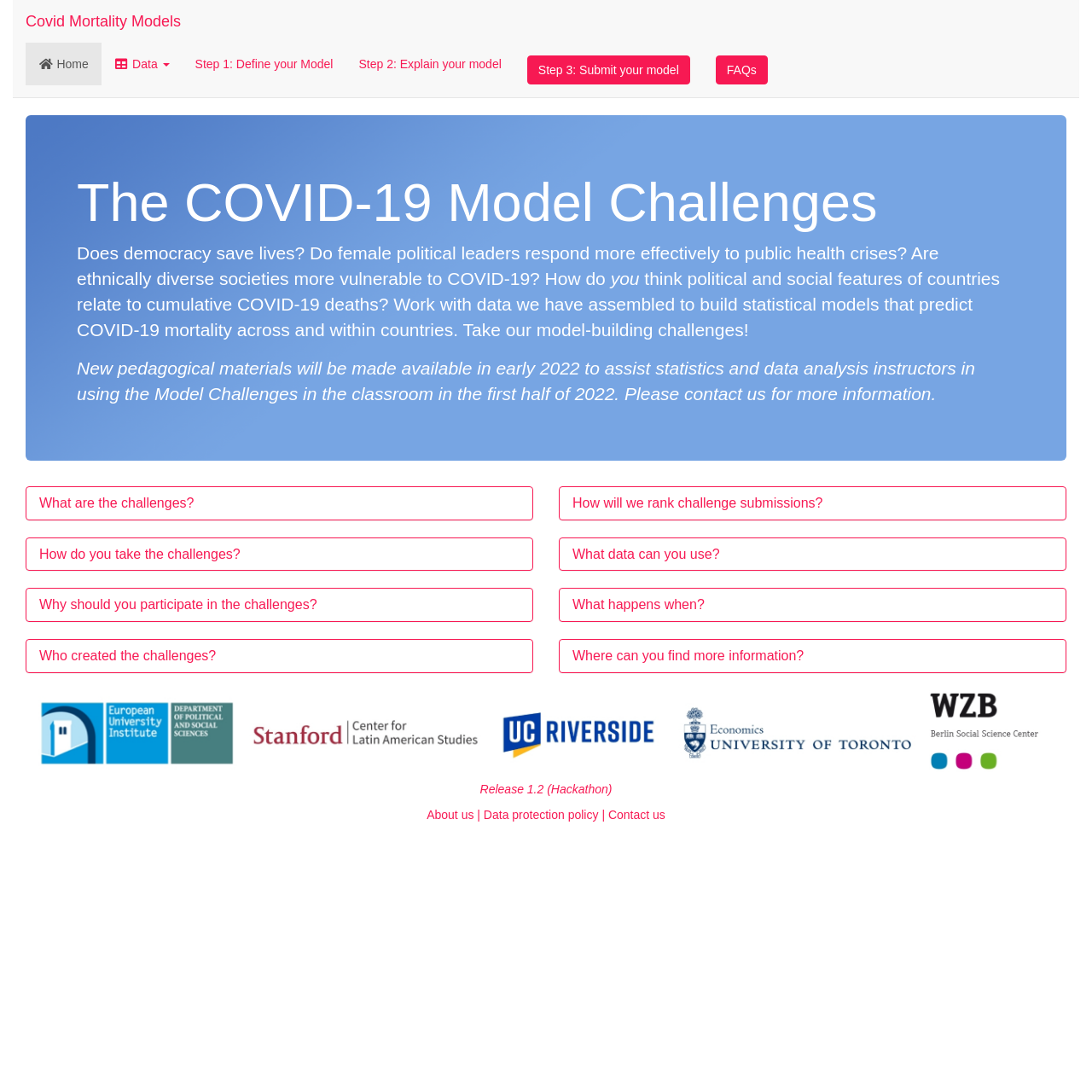What is the orientation of the tablists?
Refer to the image and provide a one-word or short phrase answer.

Horizontal